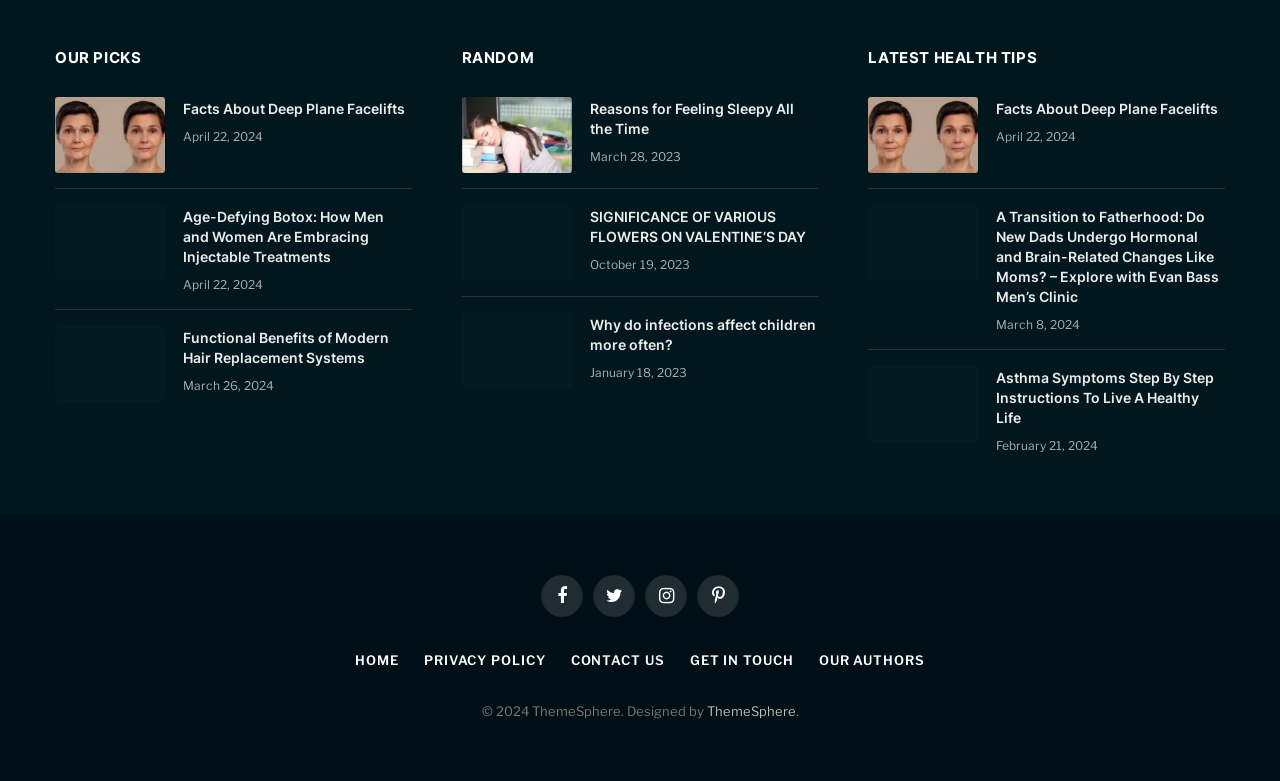Determine the bounding box coordinates of the clickable region to follow the instruction: "Visit Facebook page".

[0.423, 0.737, 0.455, 0.791]